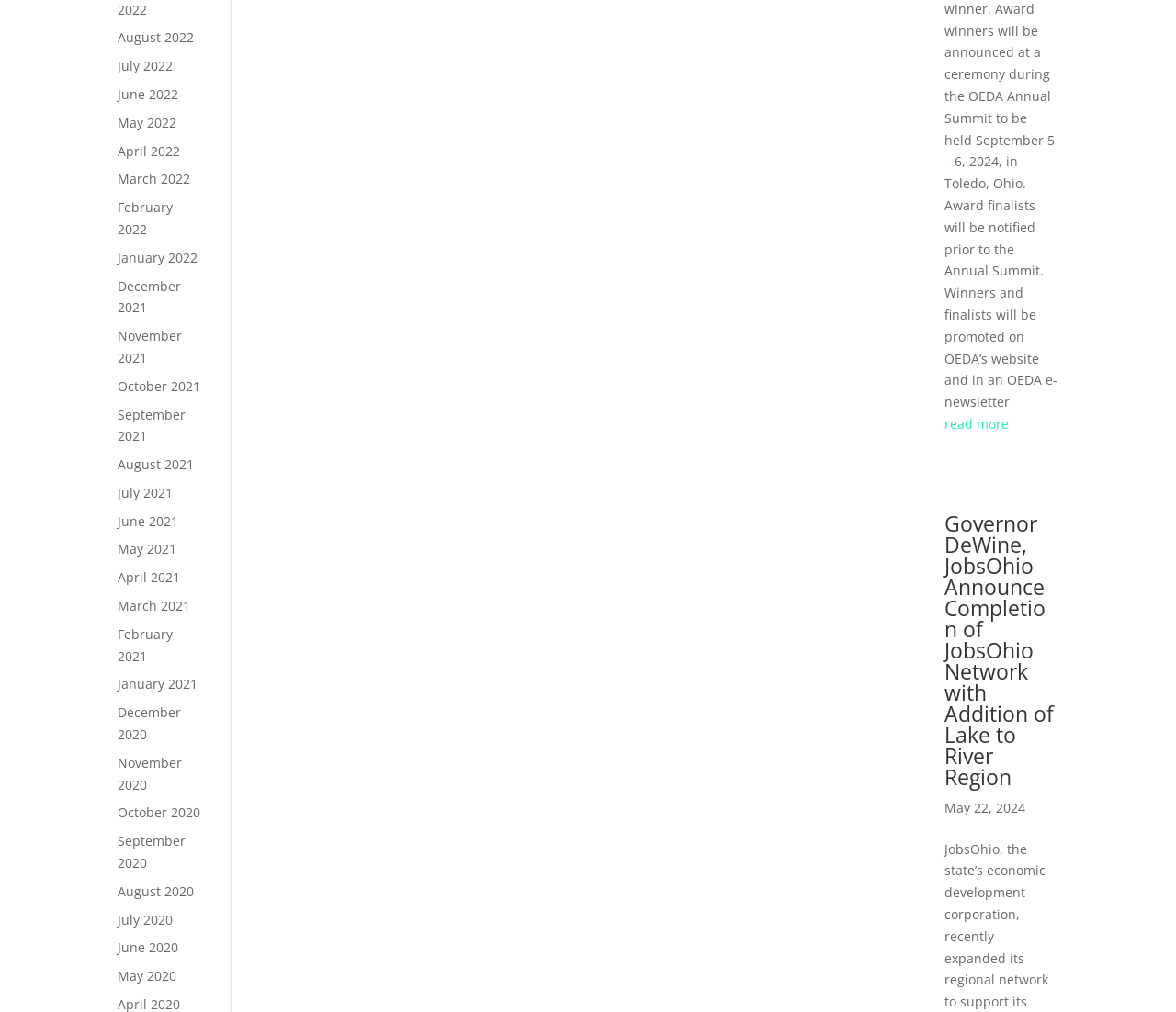Can you show the bounding box coordinates of the region to click on to complete the task described in the instruction: "View news from May 22, 2024"?

[0.803, 0.789, 0.872, 0.806]